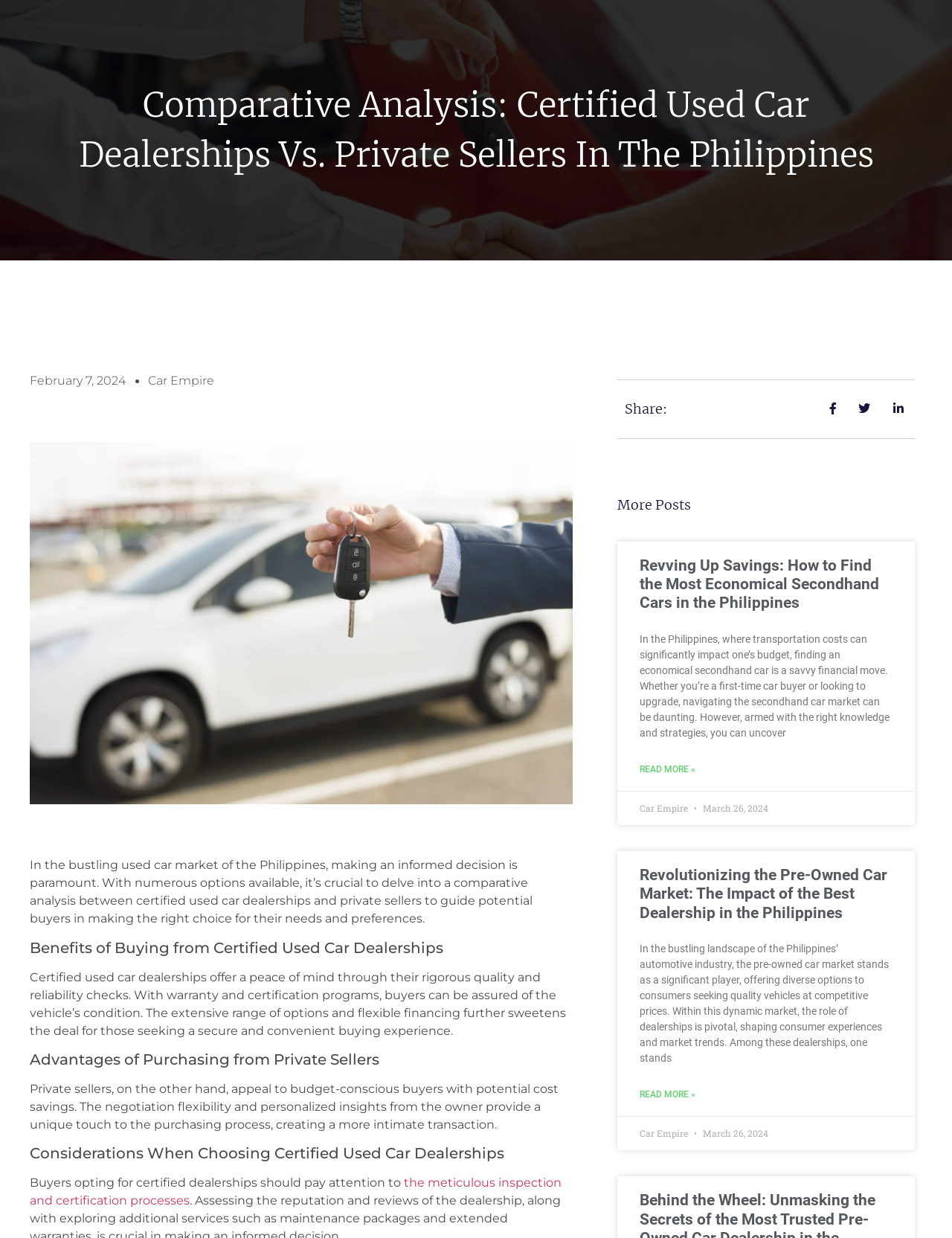What is the advantage of purchasing from private sellers?
Please answer the question with as much detail and depth as you can.

The webpage states that private sellers appeal to budget-conscious buyers with potential cost savings, offering negotiation flexibility and personalized insights from the owner, creating a more intimate transaction.